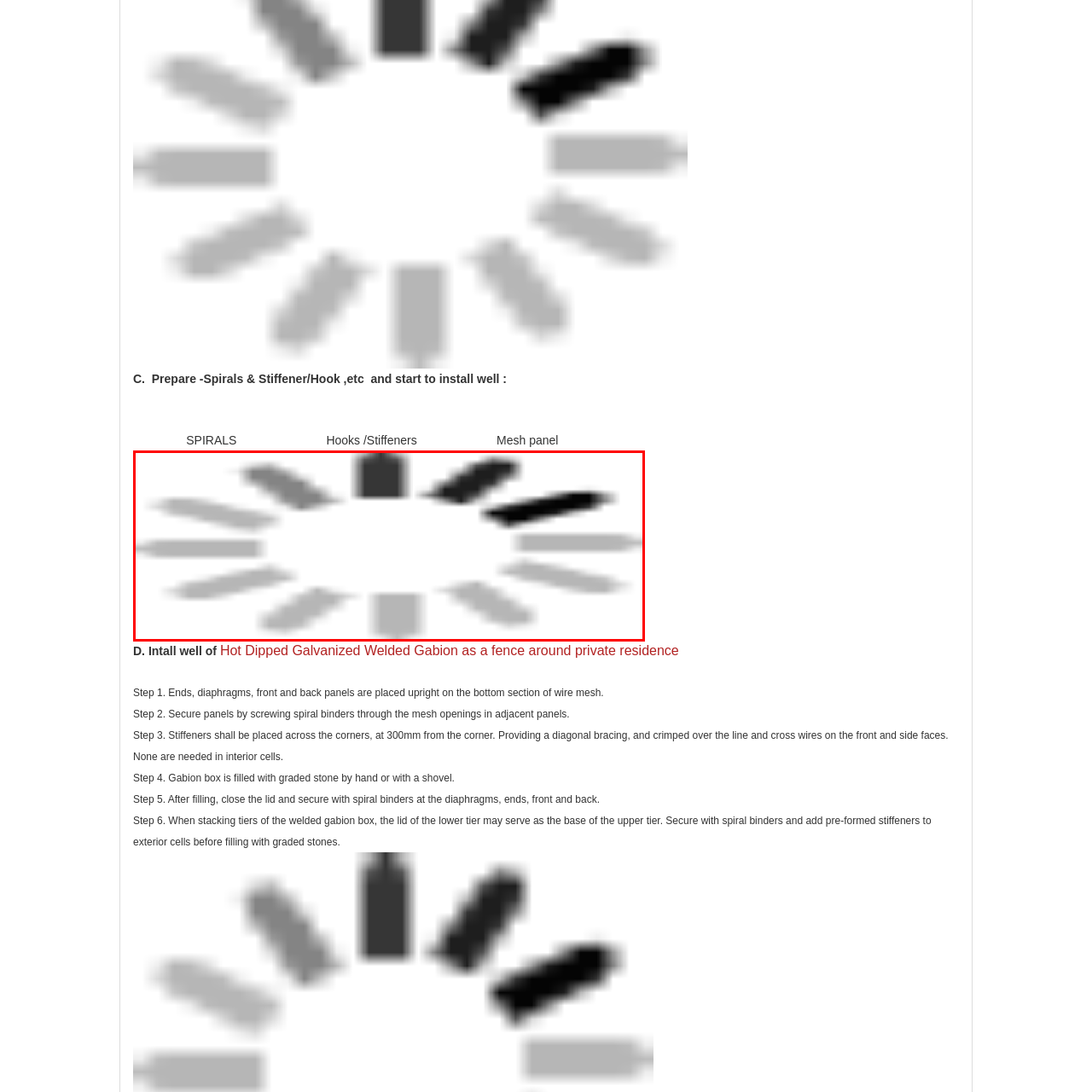Generate a detailed caption for the image that is outlined by the red border.

The image features a hot-dipped galvanized welded gabion that is being utilized as a fence around a private residence. Gabions are wire mesh structures filled with stone, designed for durability and aesthetic appeal, often employed for landscaping and erosion control. The context suggests that this fencing solution not only provides security but also blends with natural surroundings. The installation steps mentioned in the accompanying text highlight the meticulous process of assembling gabions, emphasizing the importance of using spiral binders and stiffeners to ensure structural integrity throughout the construction.